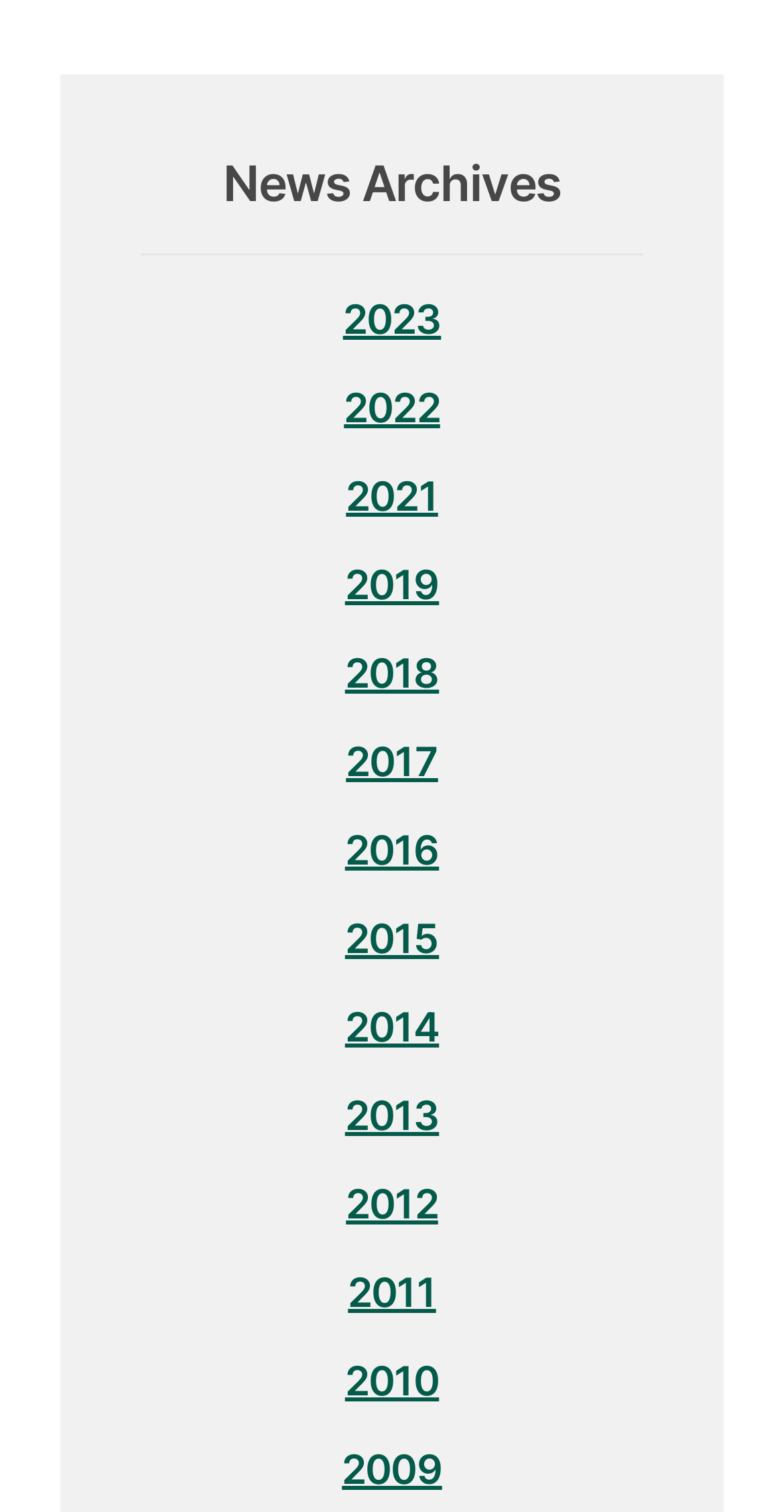Find the bounding box coordinates for the area you need to click to carry out the instruction: "access news from 2010". The coordinates should be four float numbers between 0 and 1, indicated as [left, top, right, bottom].

[0.179, 0.898, 0.821, 0.93]